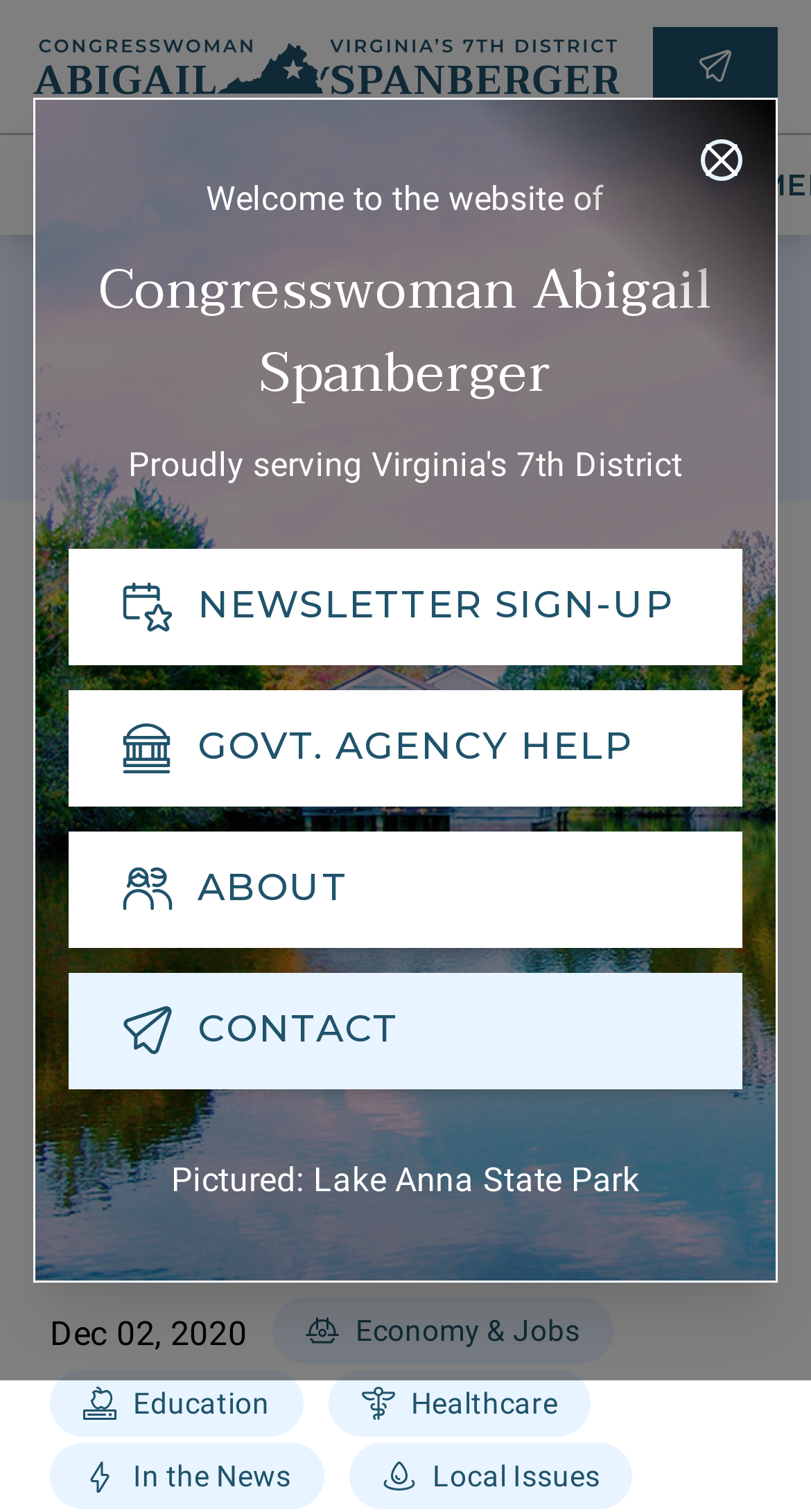Please give a one-word or short phrase response to the following question: 
What is the topic of the news article?

Unemployment benefits